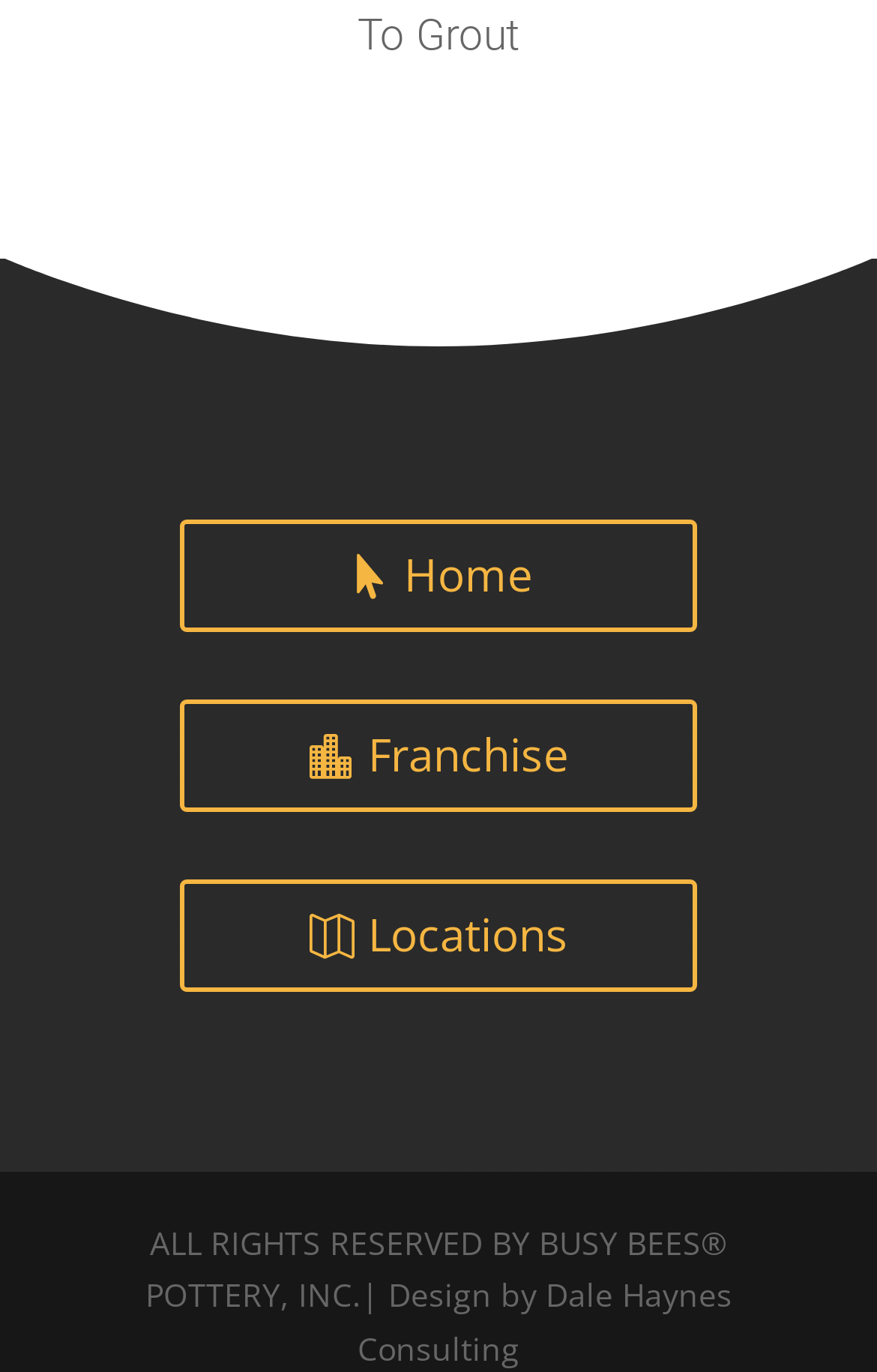Provide the bounding box coordinates, formatted as (top-left x, top-left y, bottom-right x, bottom-right y), with all values being floating point numbers between 0 and 1. Identify the bounding box of the UI element that matches the description: Franchise

[0.205, 0.509, 0.795, 0.591]